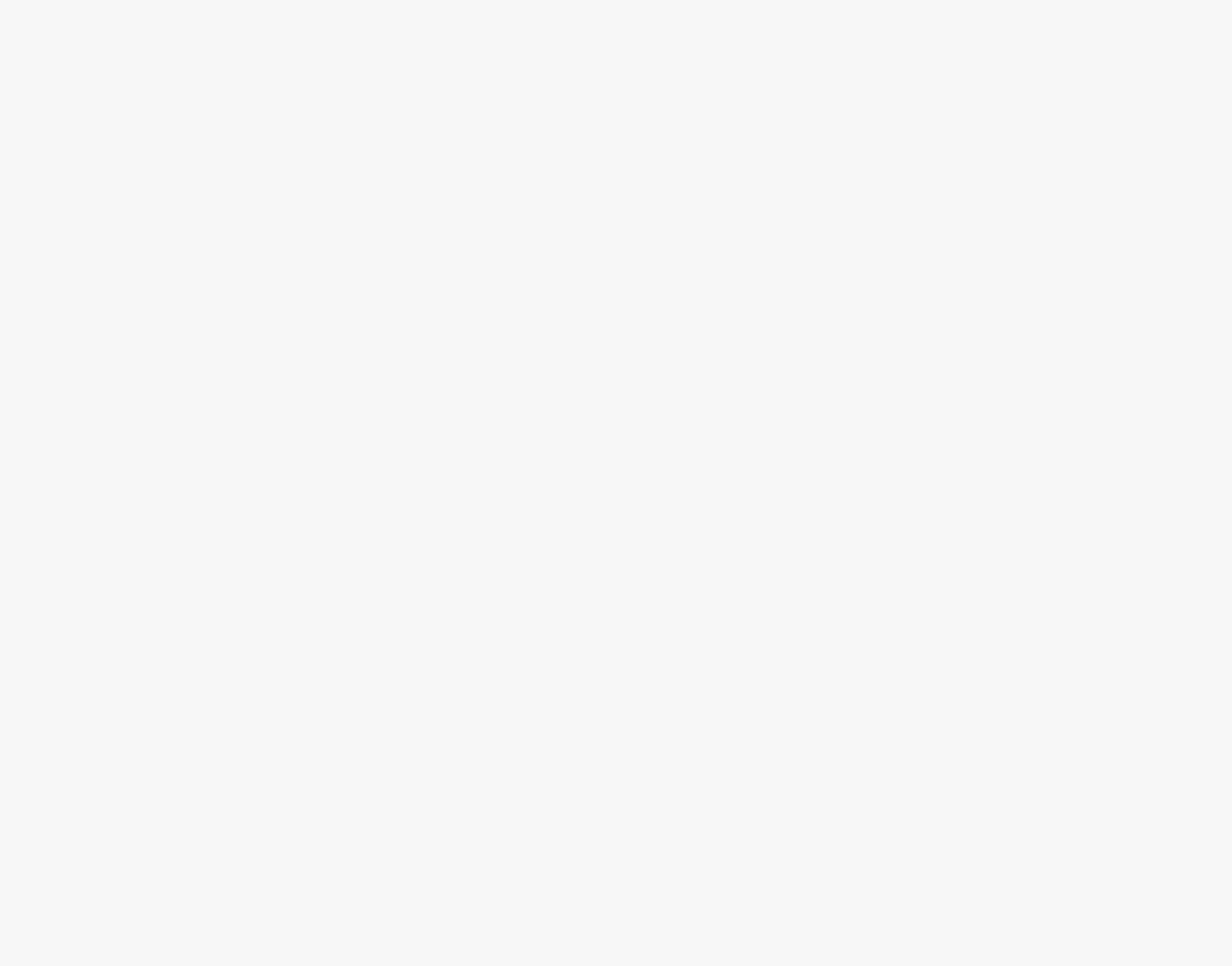Find the bounding box coordinates of the clickable area that will achieve the following instruction: "View Cart".

None